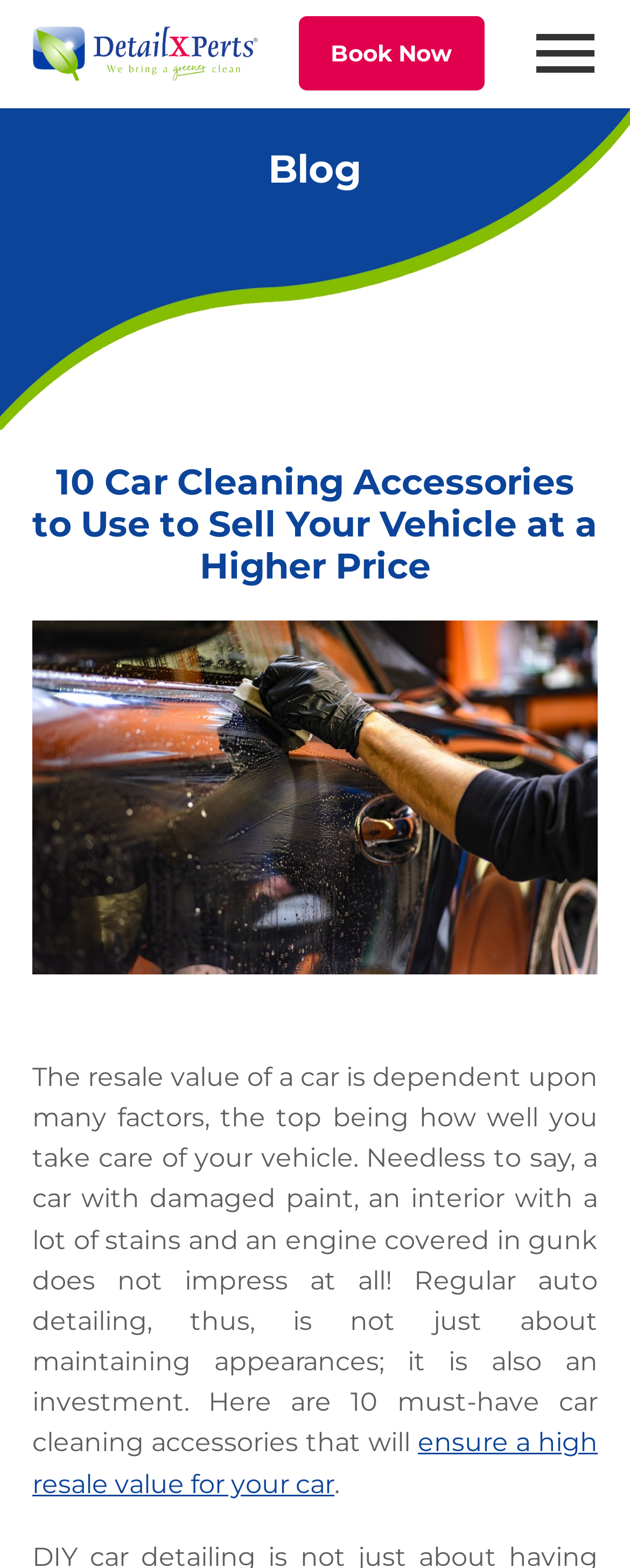What is the purpose of regular auto detailing?
From the screenshot, provide a brief answer in one word or phrase.

investment